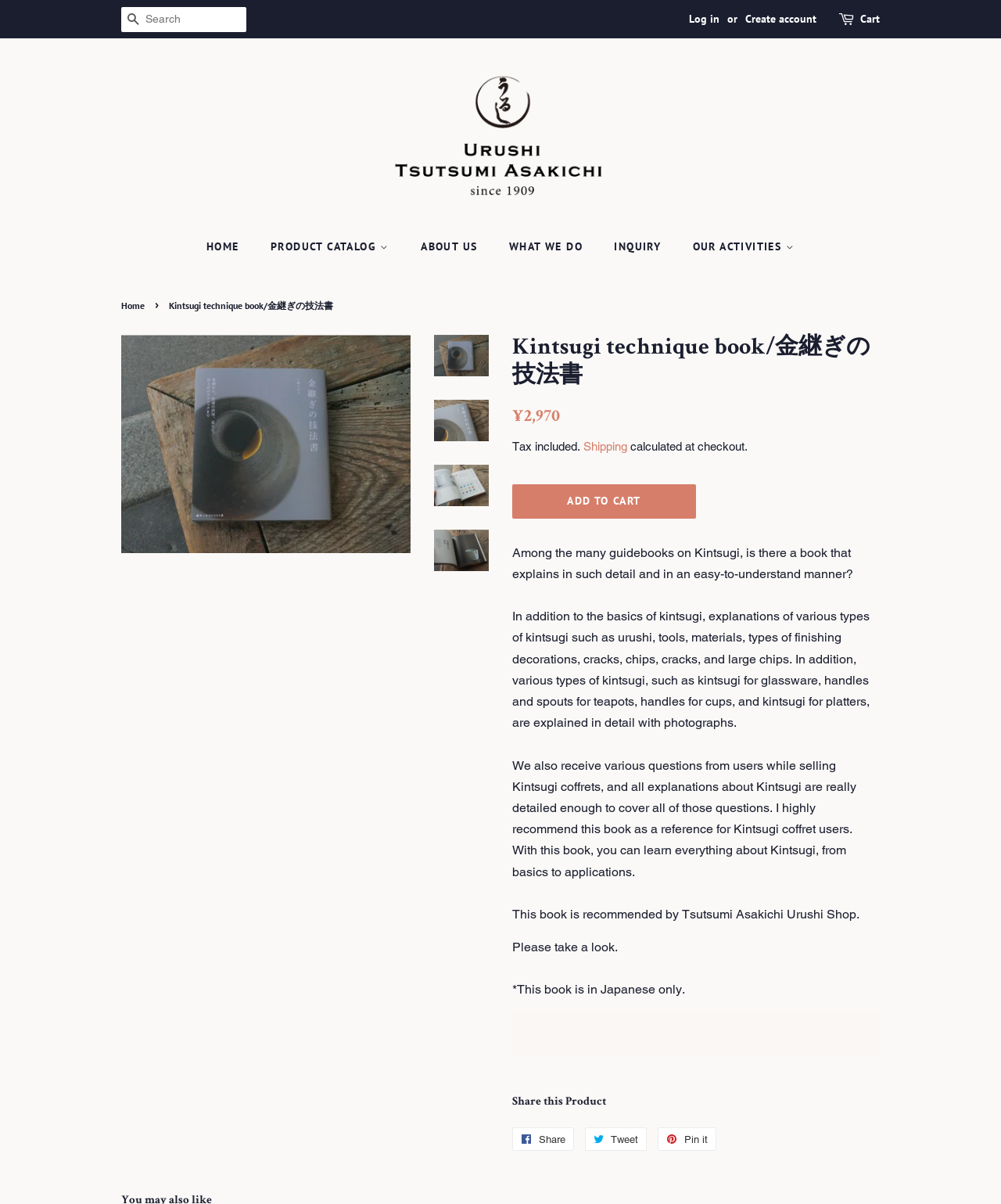What is the language of the book?
Could you answer the question with a detailed and thorough explanation?

I found the answer by looking at the note at the bottom of the page, which states '*This book is in Japanese only.' This suggests that the book's content is written in Japanese.